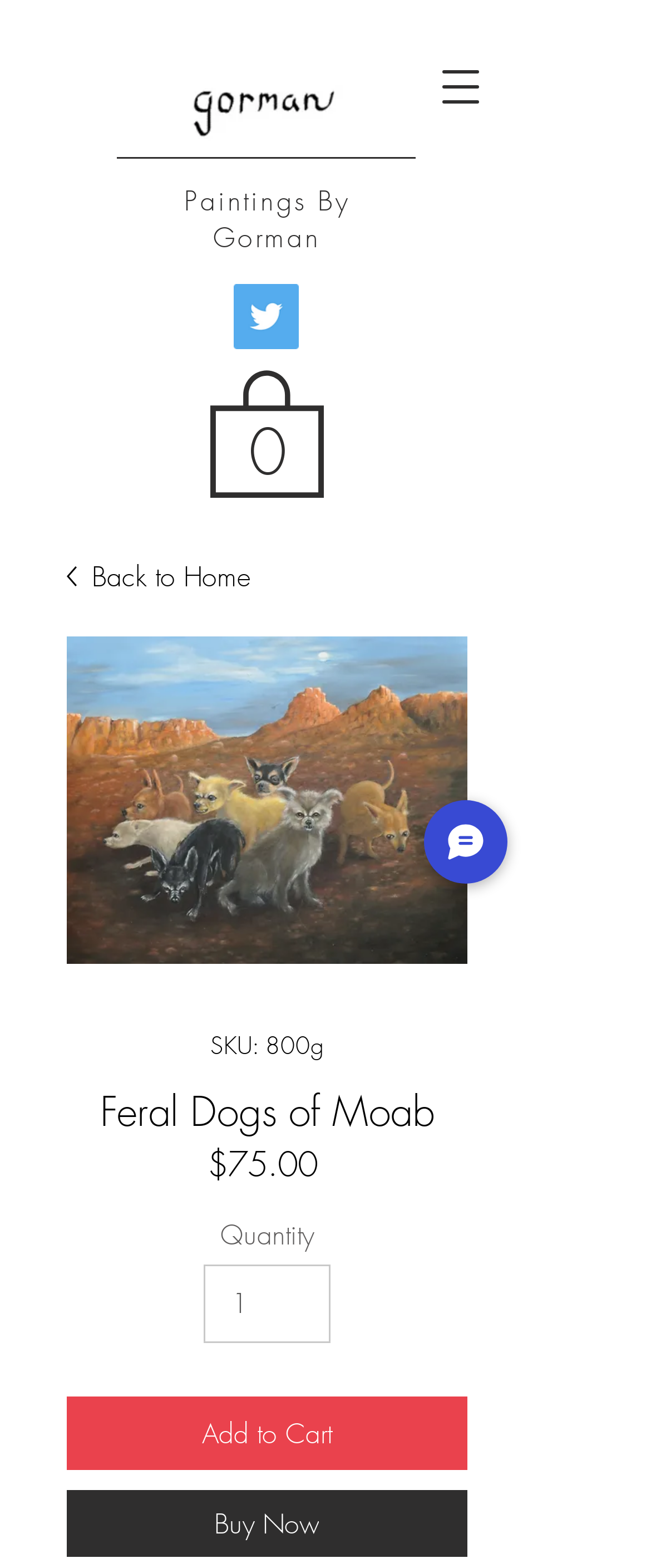What is the type of image displayed on the webpage?
Please ensure your answer is as detailed and informative as possible.

I determined the answer by looking at the image element and its context, which suggests that it is a painting, specifically the 'Feral Dogs of Moab' painting.